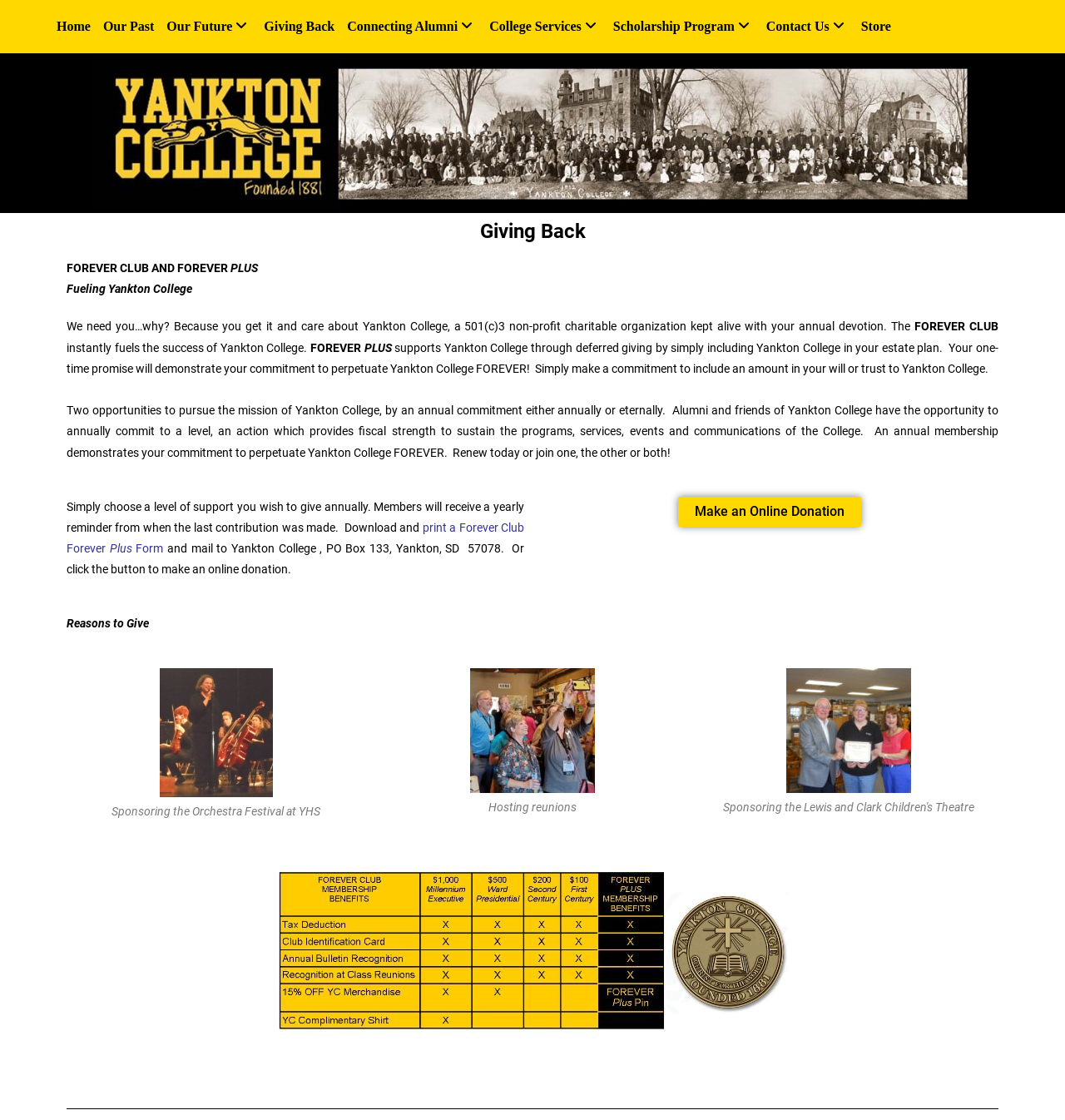Answer briefly with one word or phrase:
What is the name of the college mentioned on this webpage?

Yankton College